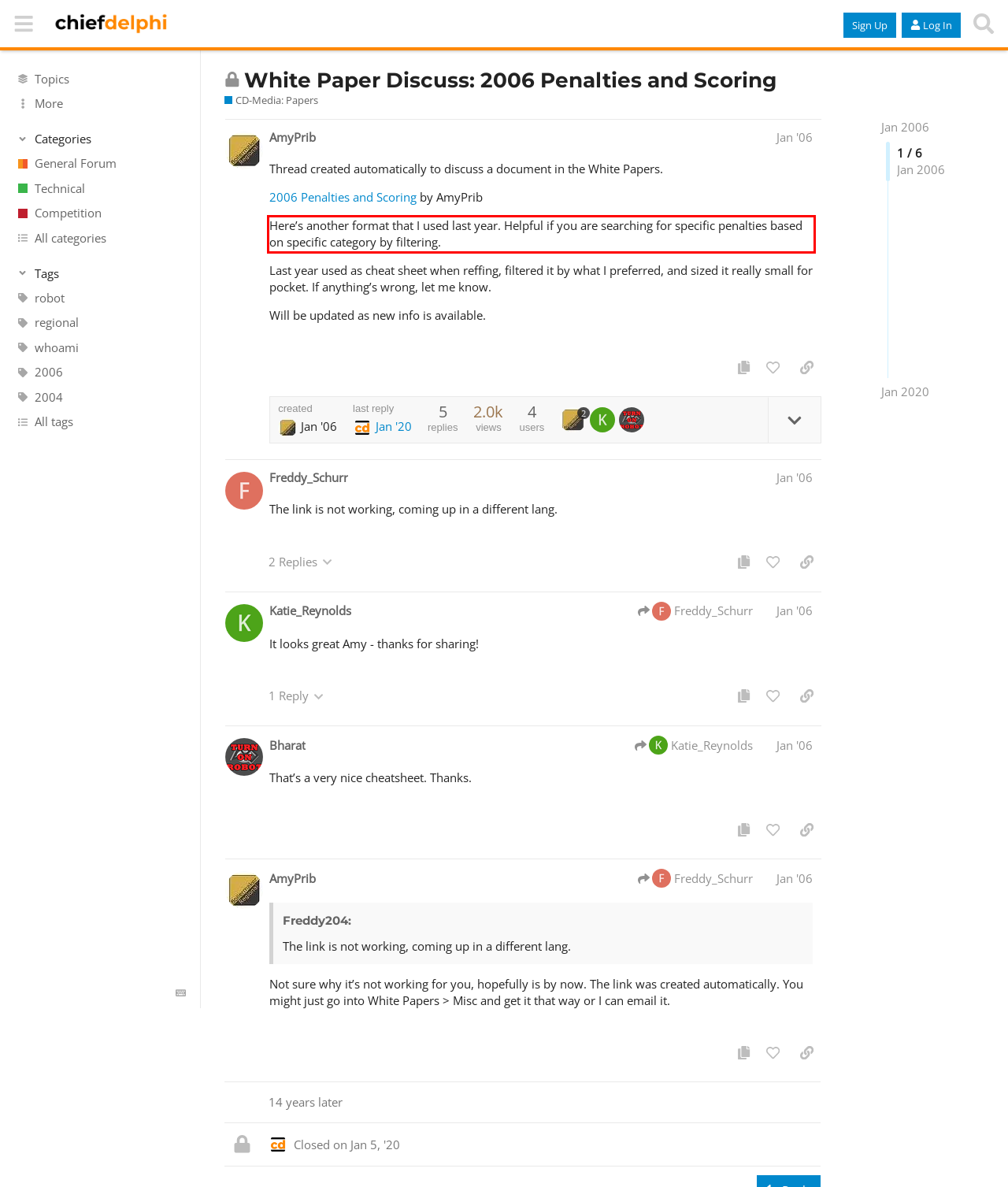Please extract the text content from the UI element enclosed by the red rectangle in the screenshot.

Here’s another format that I used last year. Helpful if you are searching for specific penalties based on specific category by filtering.